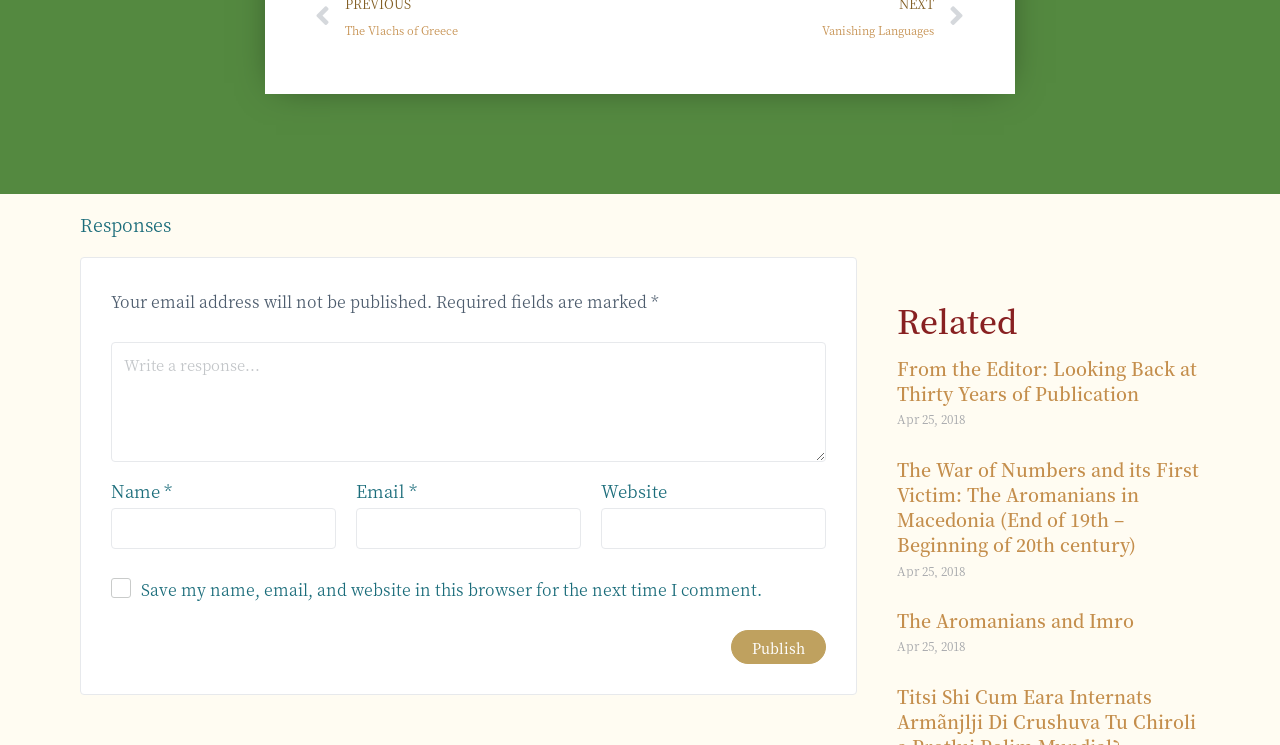Given the description "name="comment" placeholder="Write a response..."", determine the bounding box of the corresponding UI element.

[0.087, 0.459, 0.645, 0.62]